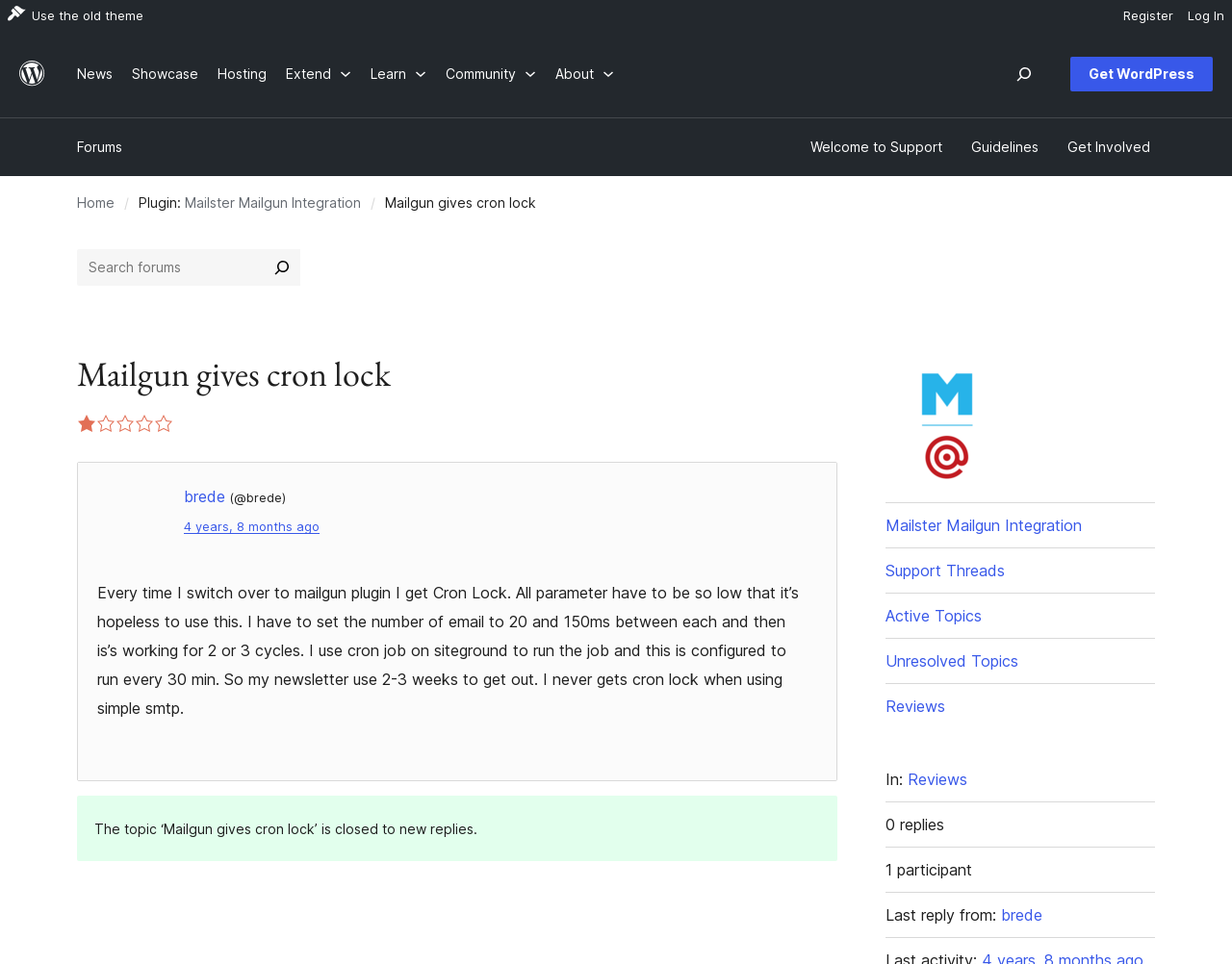Using floating point numbers between 0 and 1, provide the bounding box coordinates in the format (top-left x, top-left y, bottom-right x, bottom-right y). Locate the UI element described here: Welcome to Support

[0.654, 0.136, 0.769, 0.17]